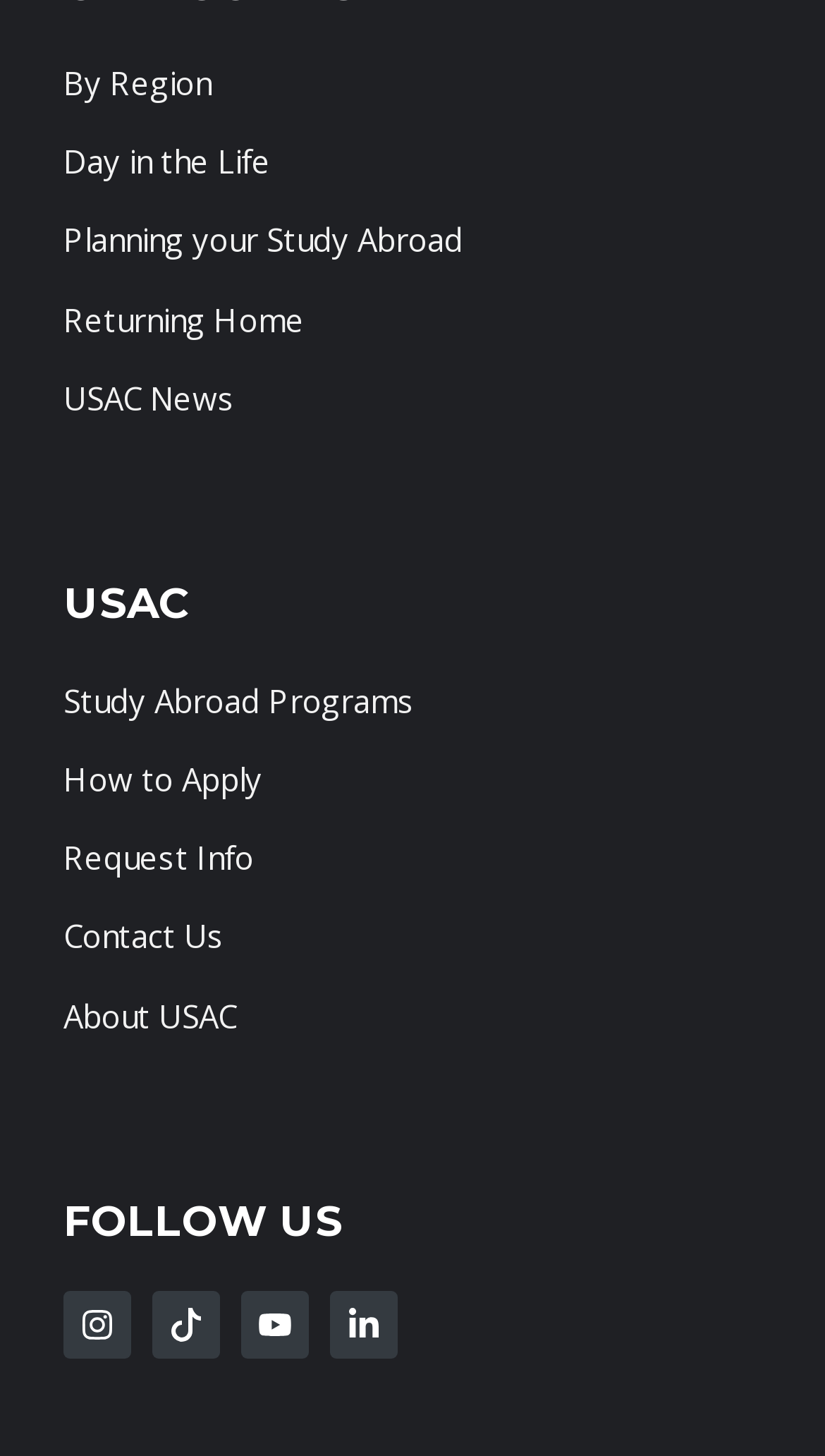Please specify the bounding box coordinates of the clickable region necessary for completing the following instruction: "View 'Study Abroad Programs'". The coordinates must consist of four float numbers between 0 and 1, i.e., [left, top, right, bottom].

[0.077, 0.466, 0.503, 0.495]